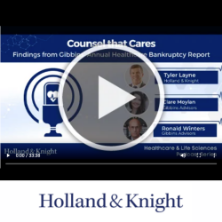What is the topic of discussion in the podcast?
Please provide a single word or phrase in response based on the screenshot.

Healthcare and bankruptcy